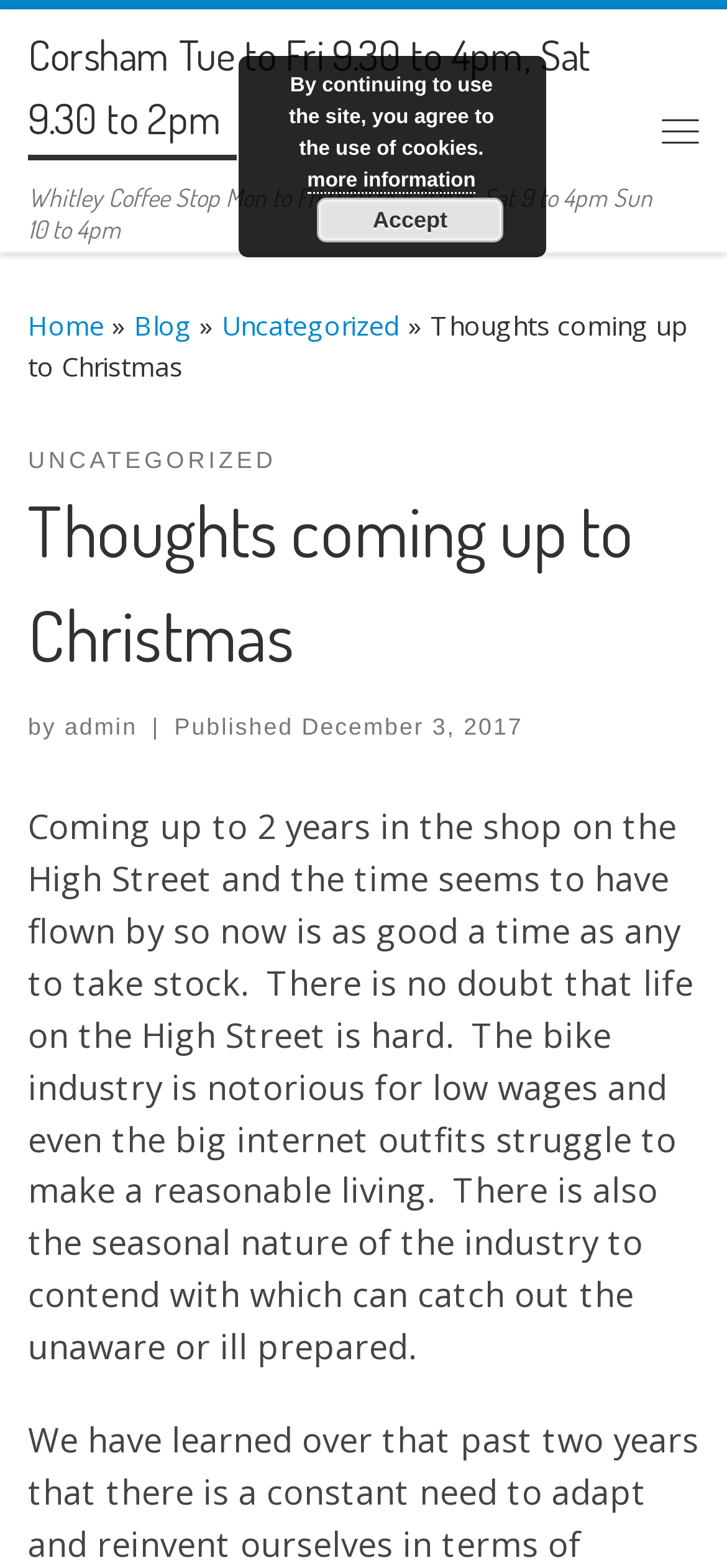Please find the top heading of the webpage and generate its text.

Thoughts coming up to Christmas